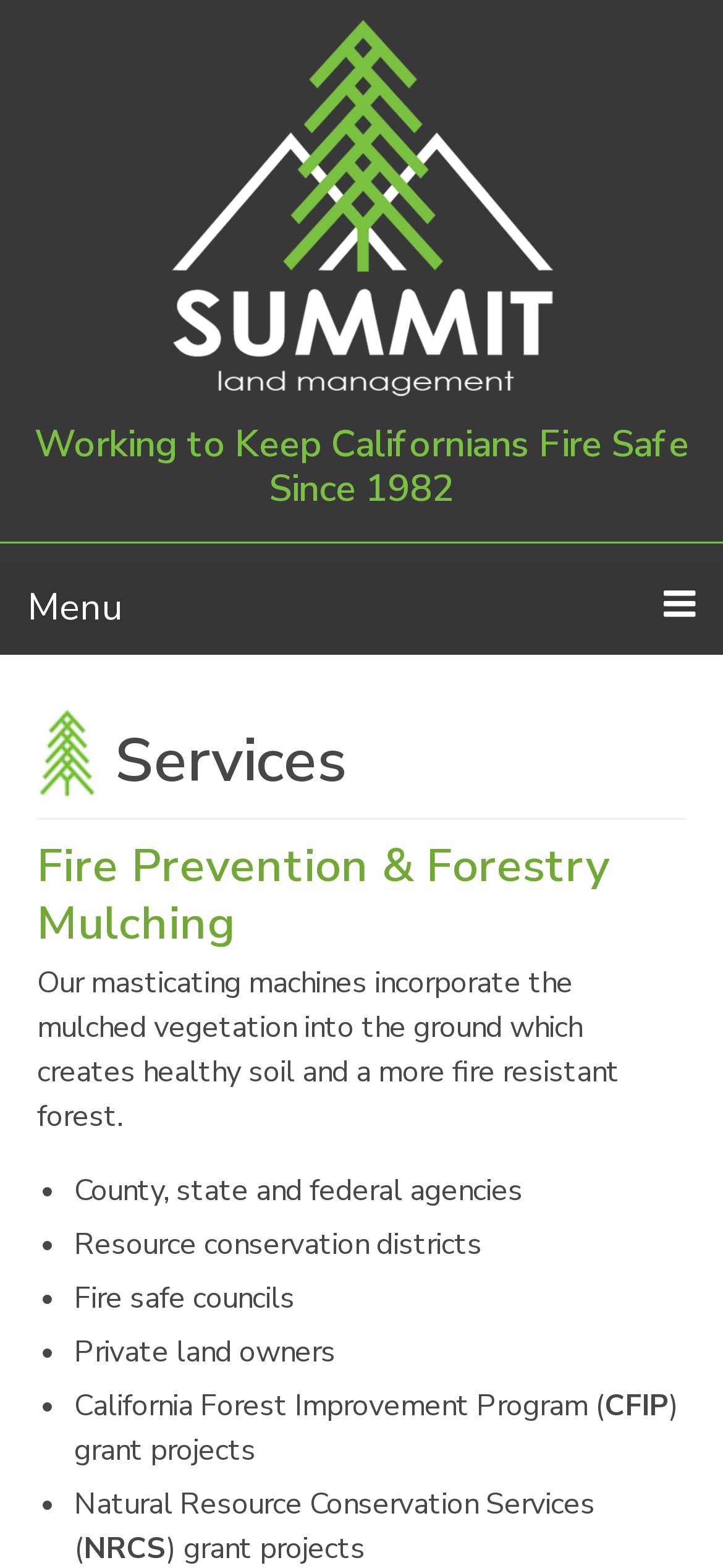What is the company name?
Answer the question with as much detail as you can, using the image as a reference.

The company name can be found in the top-left corner of the webpage, where it is written as 'Summit Land Management' and also has an image with the same name.